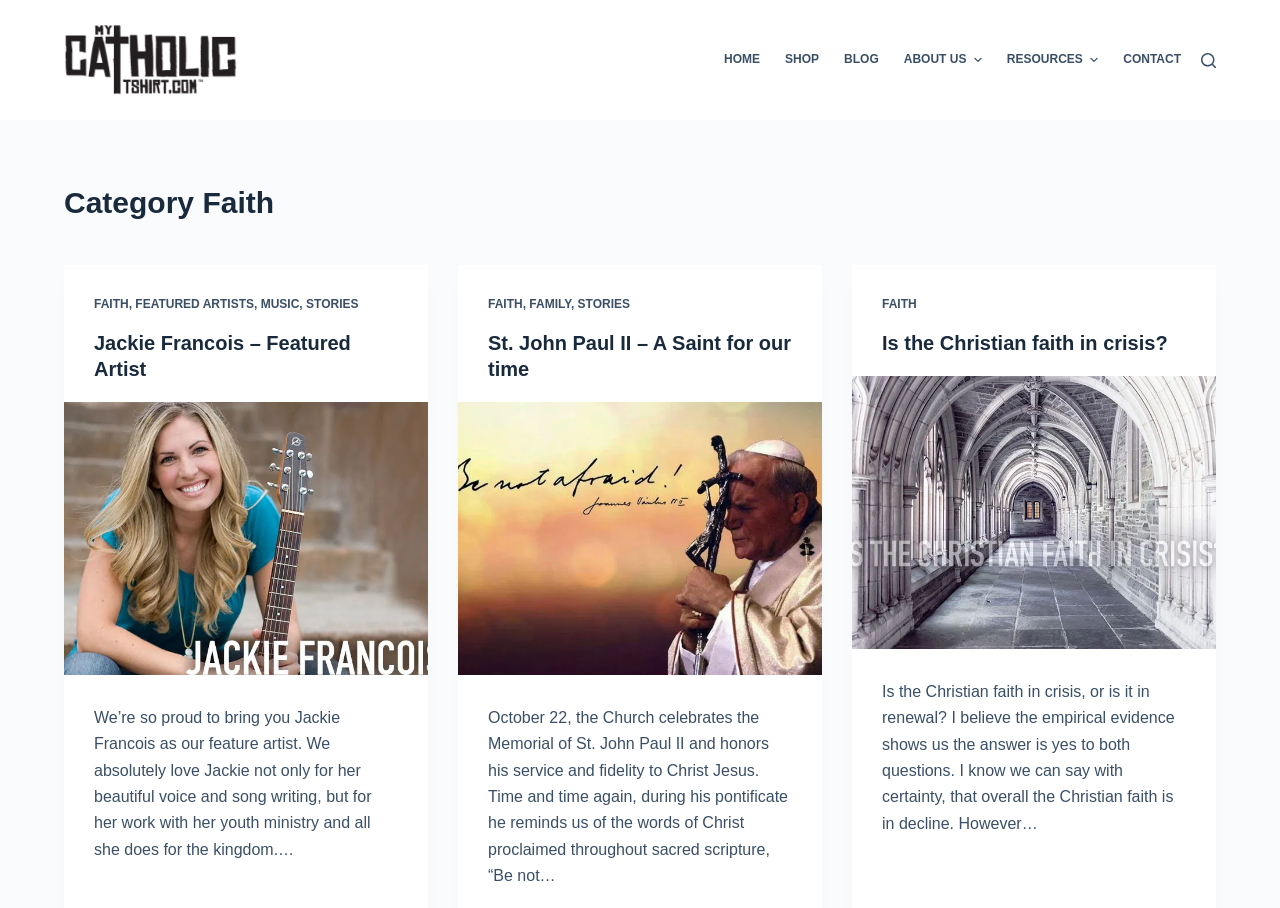Identify the bounding box coordinates of the clickable region required to complete the instruction: "Click on the 'HOME' menu item". The coordinates should be given as four float numbers within the range of 0 and 1, i.e., [left, top, right, bottom].

[0.566, 0.0, 0.604, 0.132]